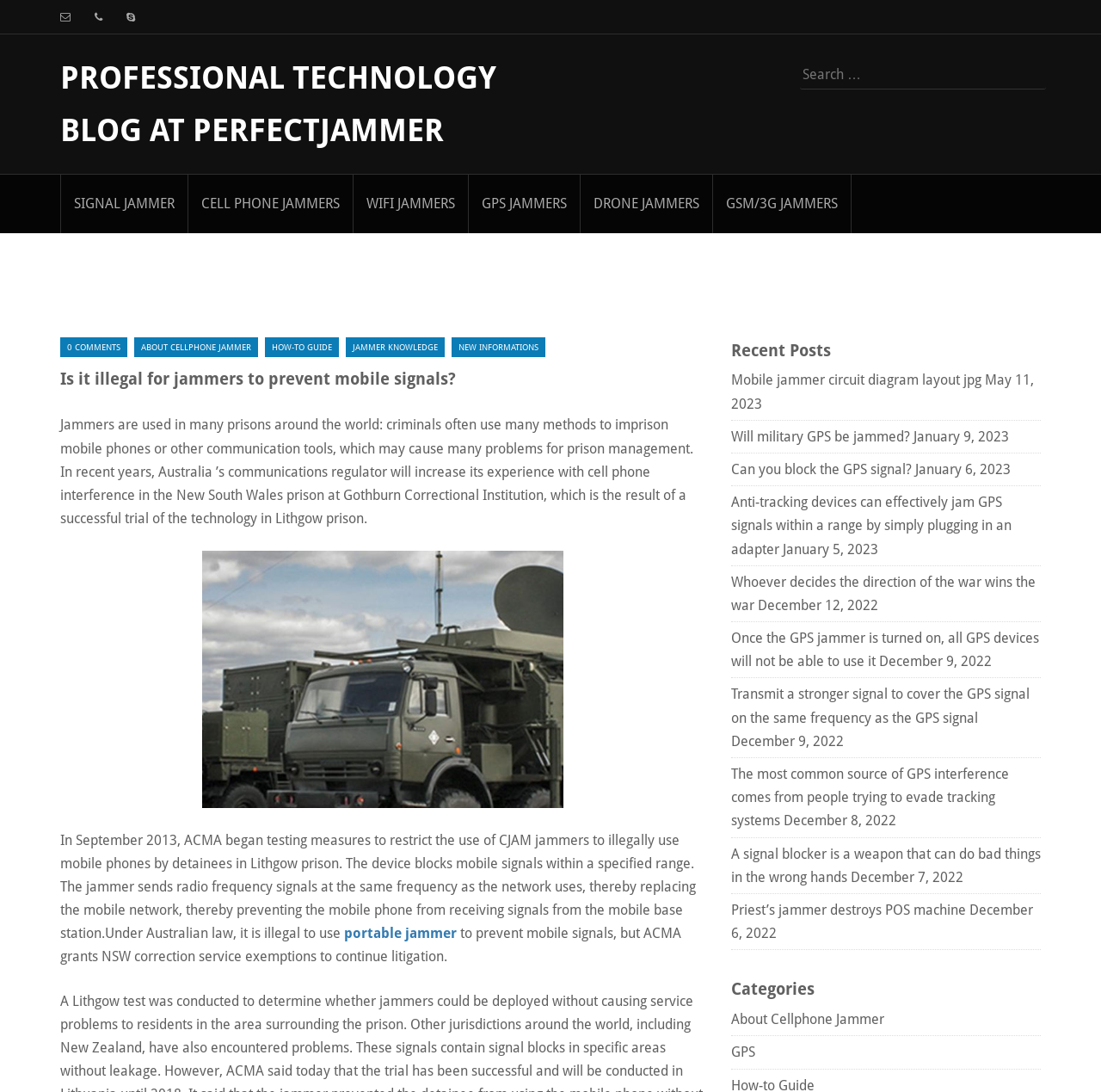What is the topic of the recent post on May 11, 2023?
Provide a detailed answer to the question using information from the image.

The recent post on May 11, 2023 can be found in the 'Recent Posts' section, which is 'Mobile jammer circuit diagram layout jpg'.